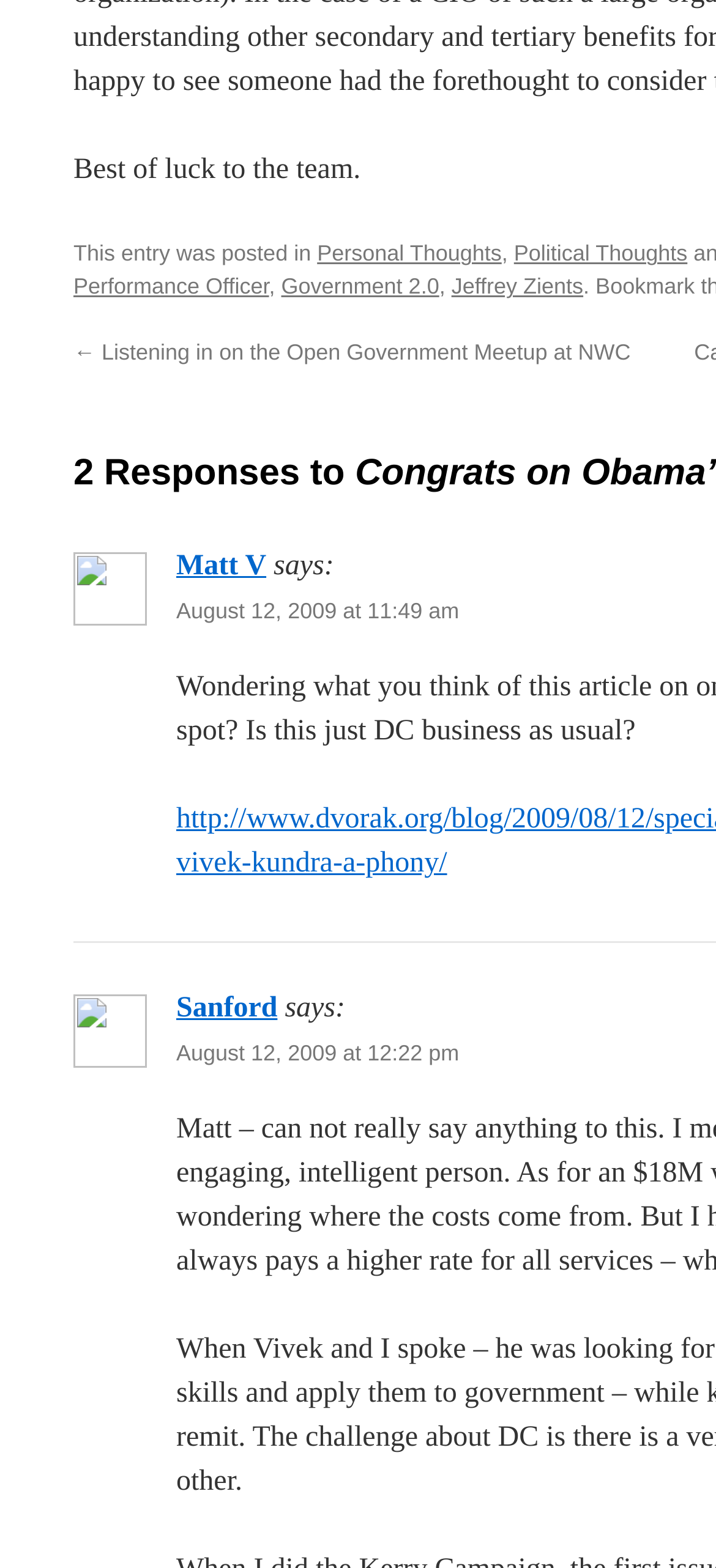Find the bounding box coordinates of the clickable area that will achieve the following instruction: "Click on 'Personal Thoughts'".

[0.443, 0.154, 0.701, 0.17]